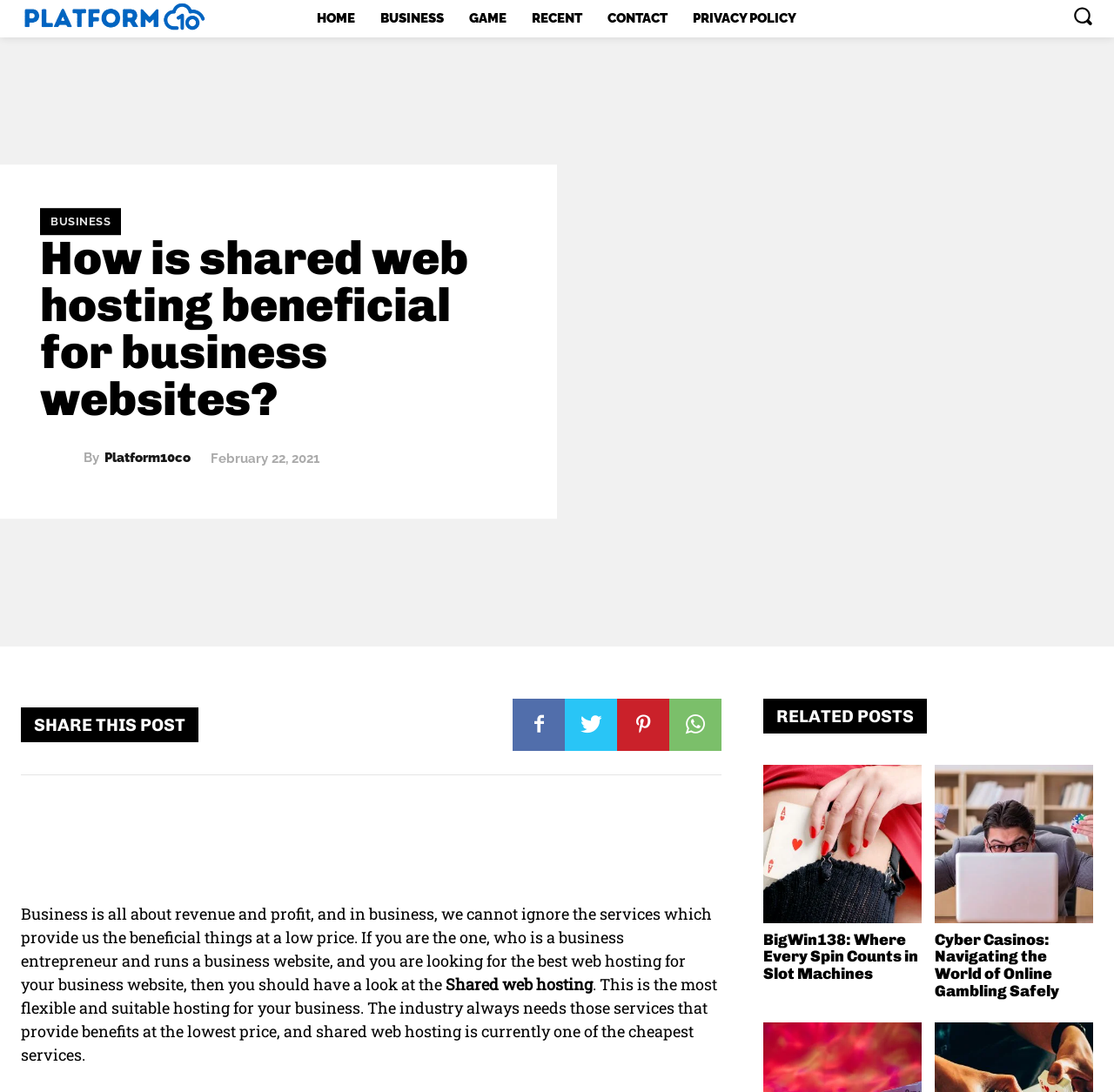Please determine the bounding box coordinates of the section I need to click to accomplish this instruction: "Click the logo".

[0.019, 0.0, 0.186, 0.034]